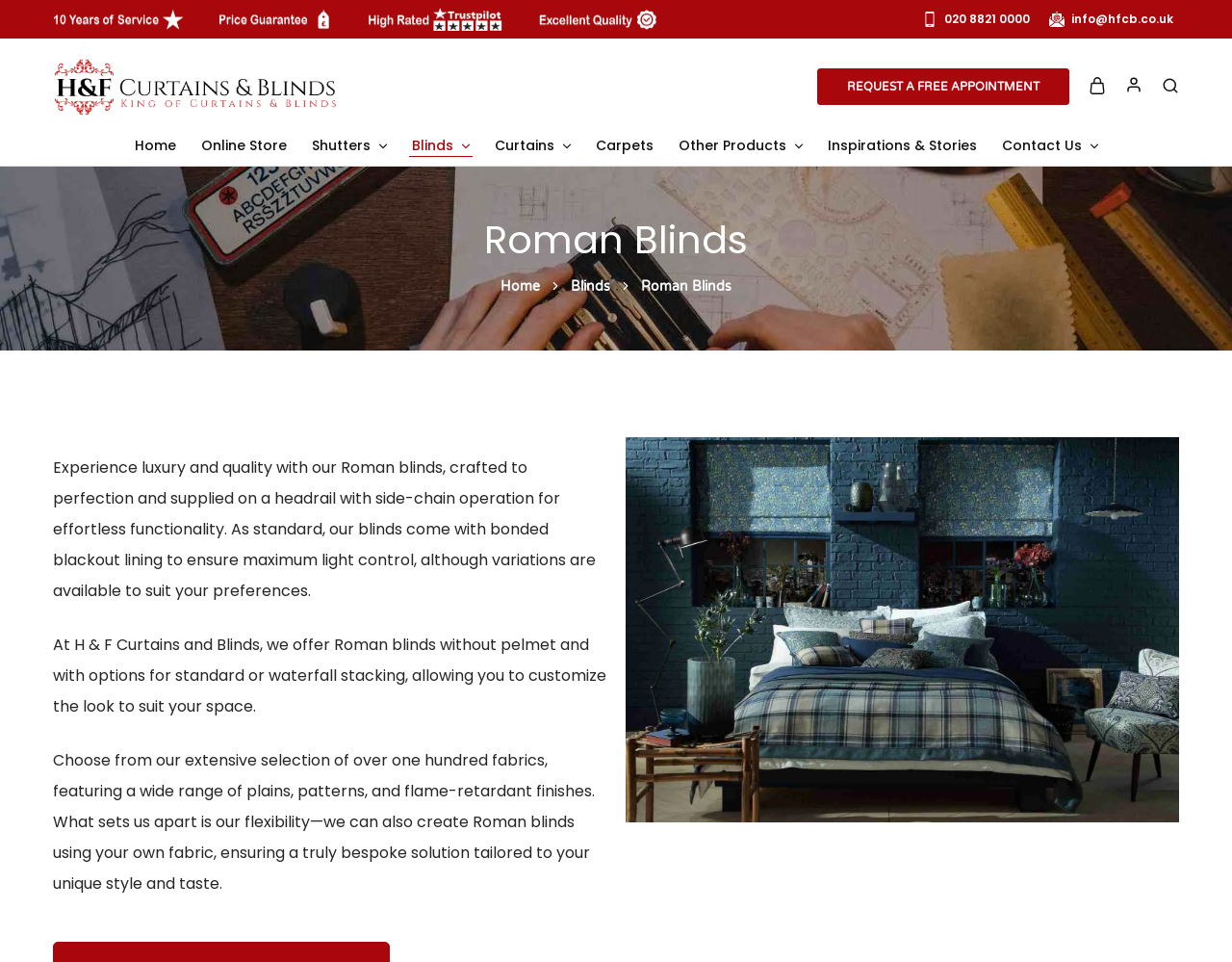From the given element description: "info@hfcb.co.uk", find the bounding box for the UI element. Provide the coordinates as four float numbers between 0 and 1, in the order [left, top, right, bottom].

[0.85, 0.012, 0.949, 0.028]